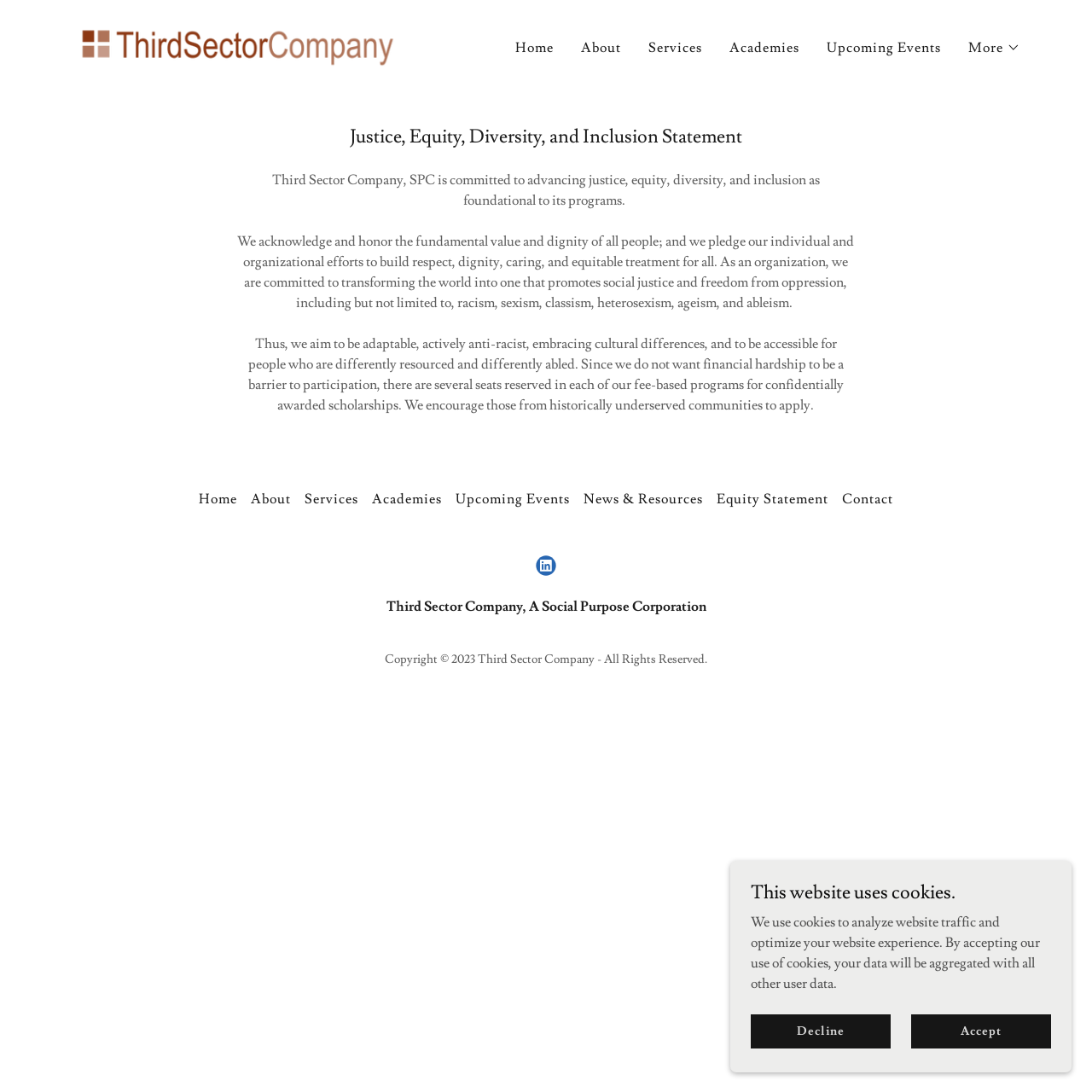How many social media links are there?
Please provide a comprehensive and detailed answer to the question.

There is only one social media link, which is to LinkedIn, located at the bottom of the webpage. It has a distinct bounding box coordinate and is represented by an image.